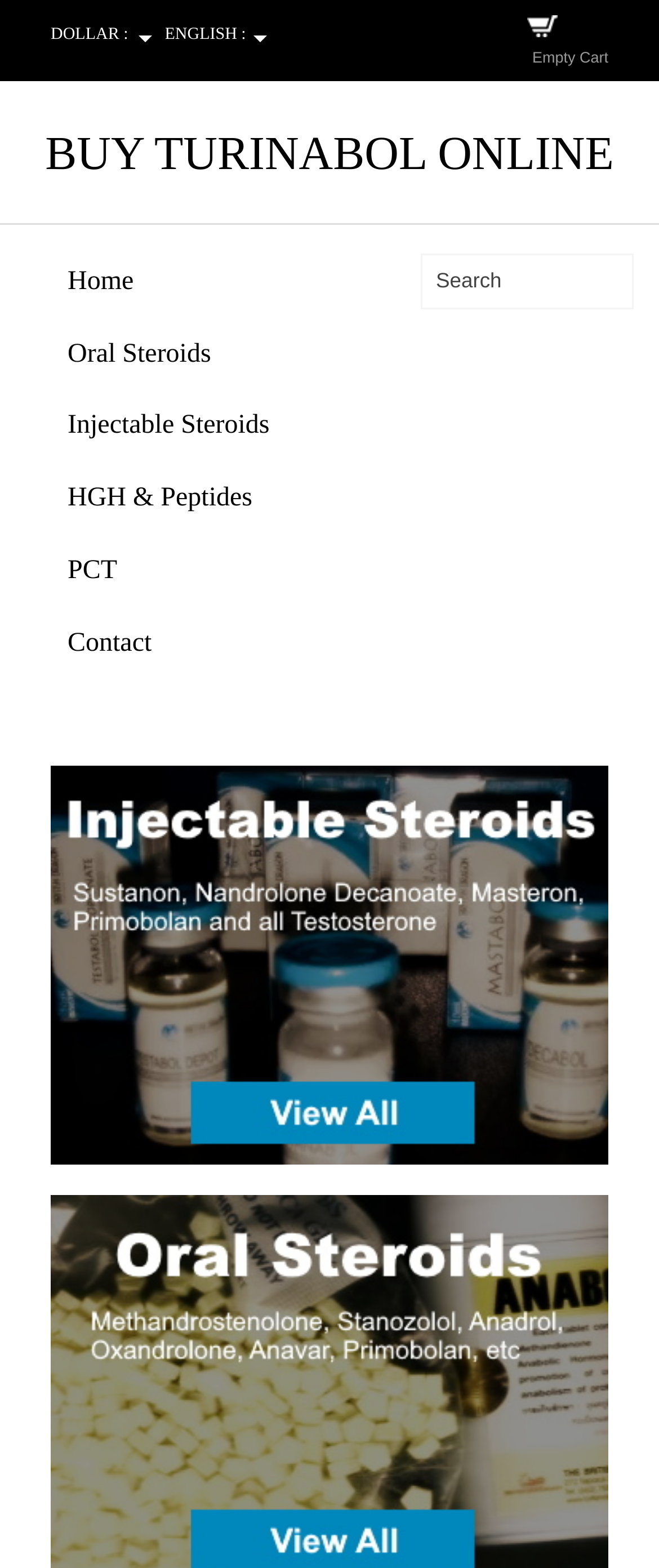What currencies are available for payment?
From the image, respond with a single word or phrase.

DOLLAR, EURO